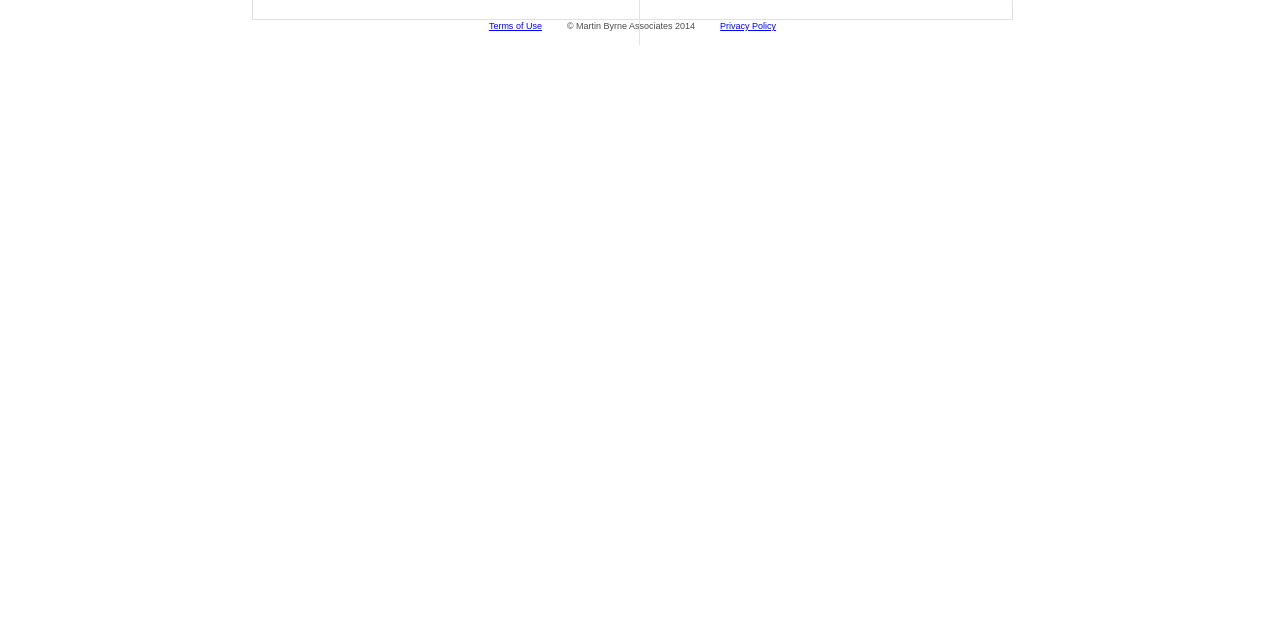Identify the bounding box coordinates for the UI element described by the following text: "Privacy Policy". Provide the coordinates as four float numbers between 0 and 1, in the format [left, top, right, bottom].

[0.563, 0.033, 0.606, 0.048]